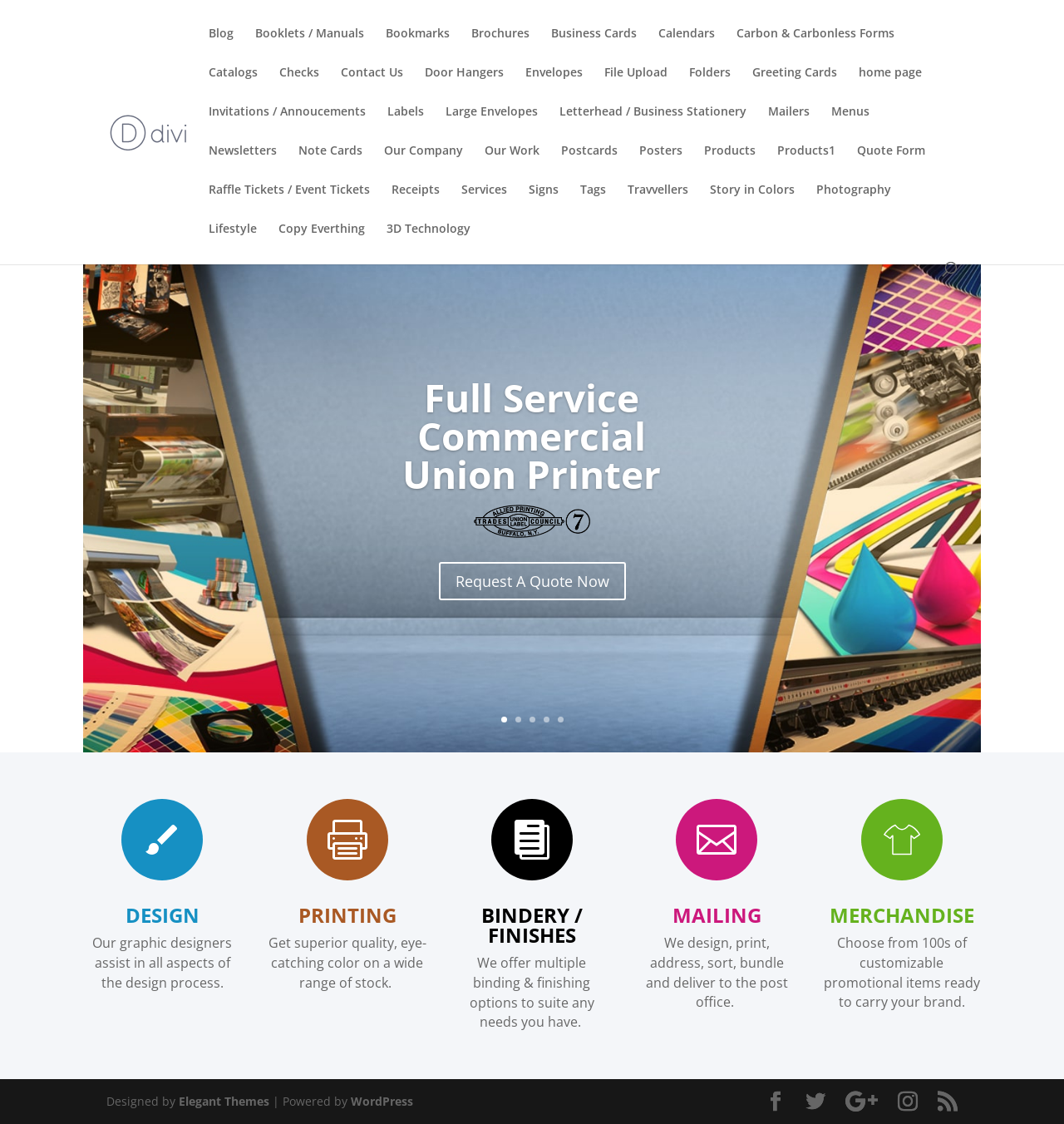Locate the bounding box of the UI element with the following description: "Request A Quote Now".

[0.412, 0.5, 0.588, 0.534]